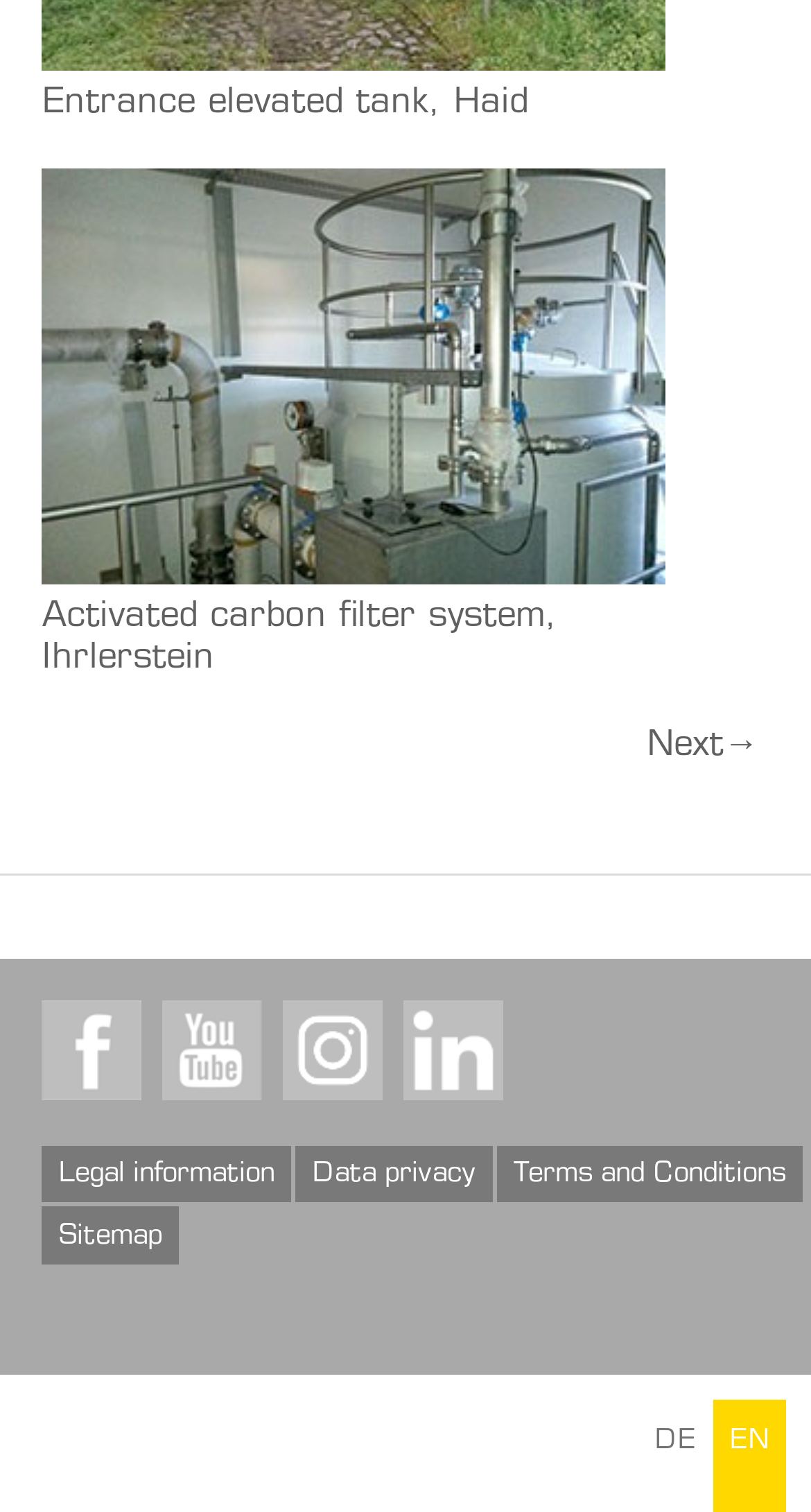What is the purpose of the 'Next→' link?
Please answer the question with as much detail as possible using the screenshot.

The 'Next→' link is likely used to navigate to the next page of the website, as it is a common convention in web design to use such links for pagination.